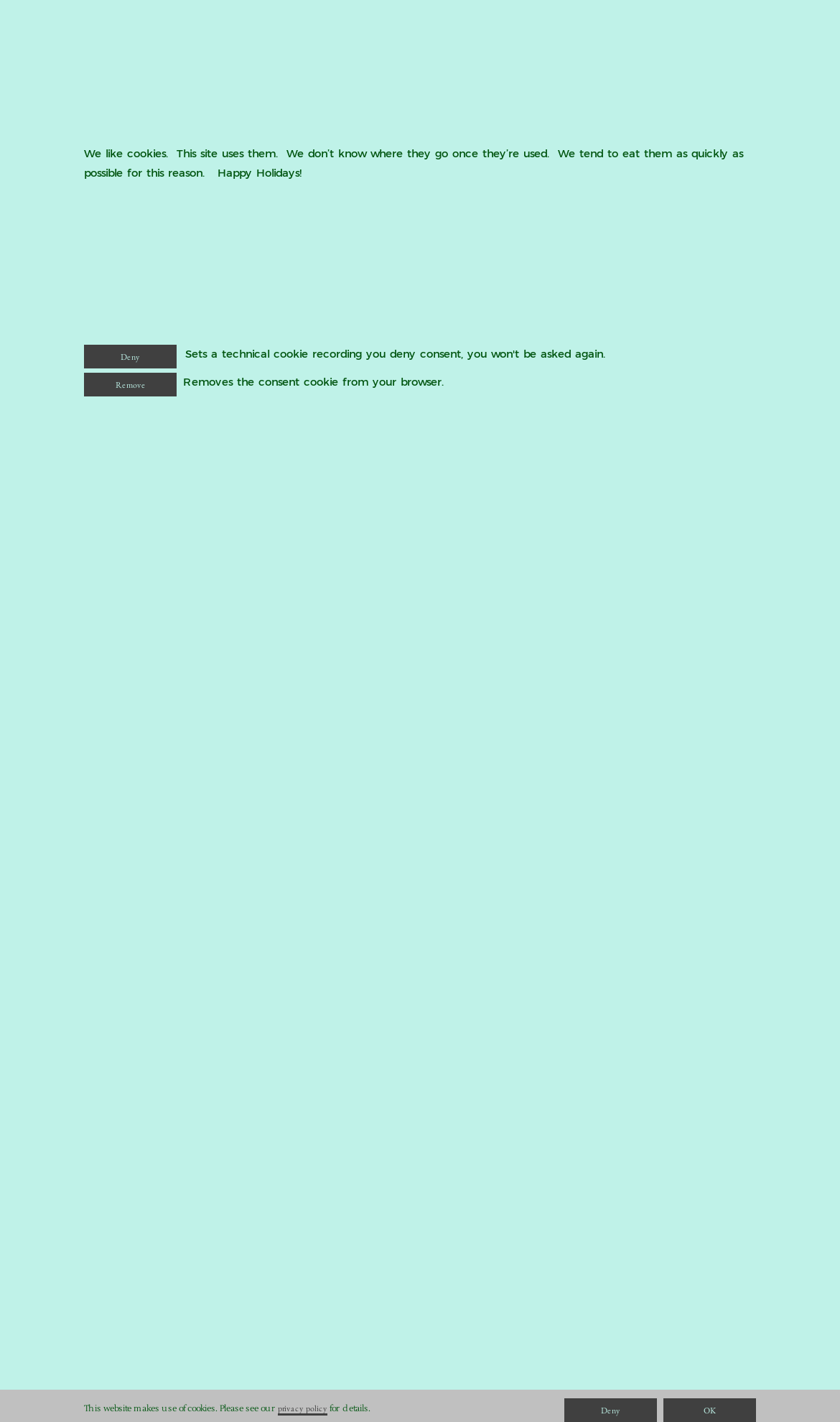Reply to the question below using a single word or brief phrase:
How many buttons are there on the webpage?

5